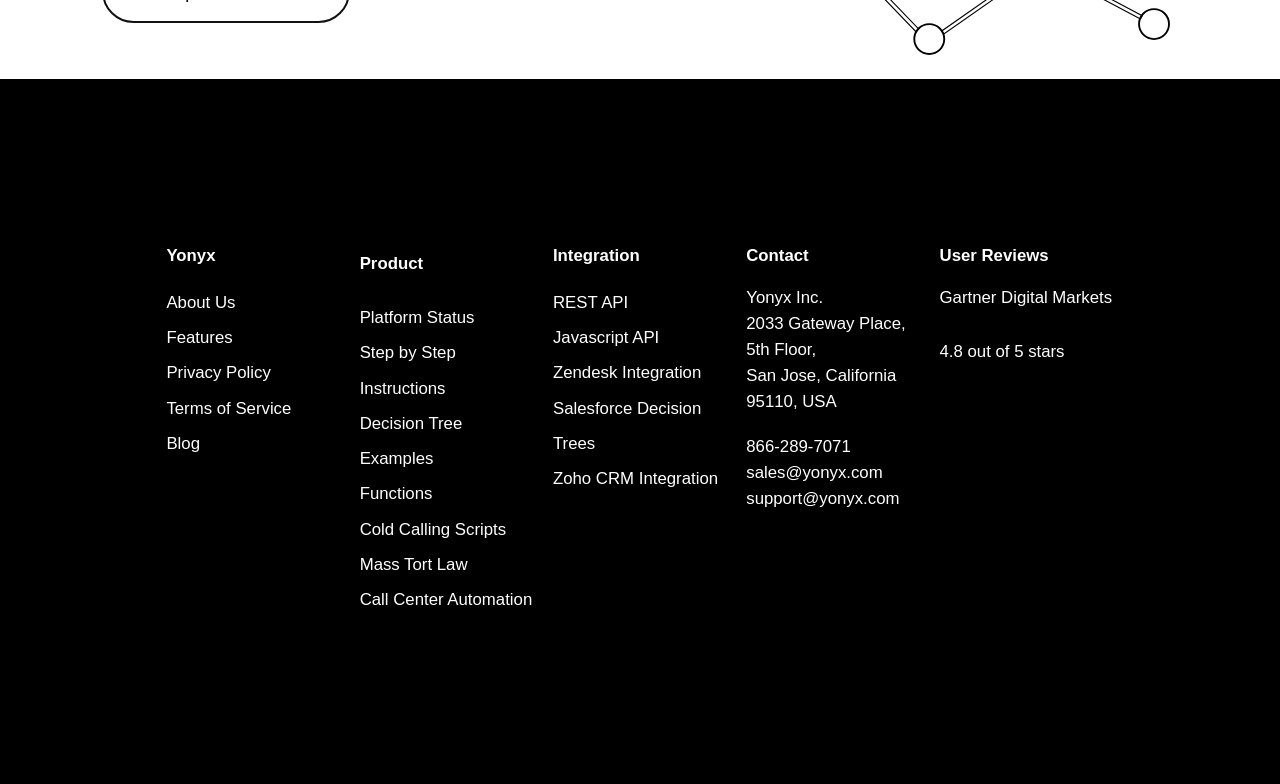Locate the coordinates of the bounding box for the clickable region that fulfills this instruction: "Click on the 'About Us' link".

[0.13, 0.374, 0.184, 0.398]